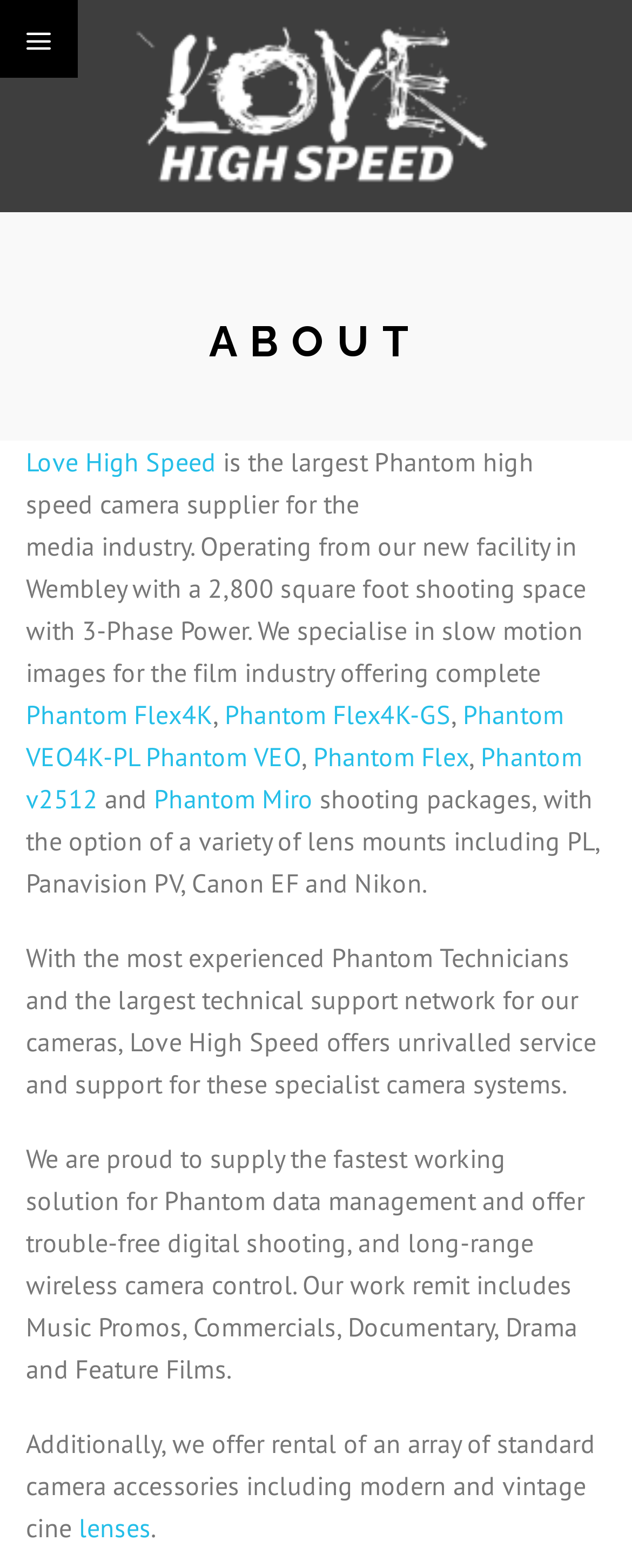What type of camera is mentioned?
Utilize the information in the image to give a detailed answer to the question.

I found the camera type by looking at the text 'Phantom Flex4K', 'Phantom Flex4K-GS', 'Phantom VEO4K-PL', and other similar texts which all start with 'Phantom', indicating that 'Phantom' is the type of camera.